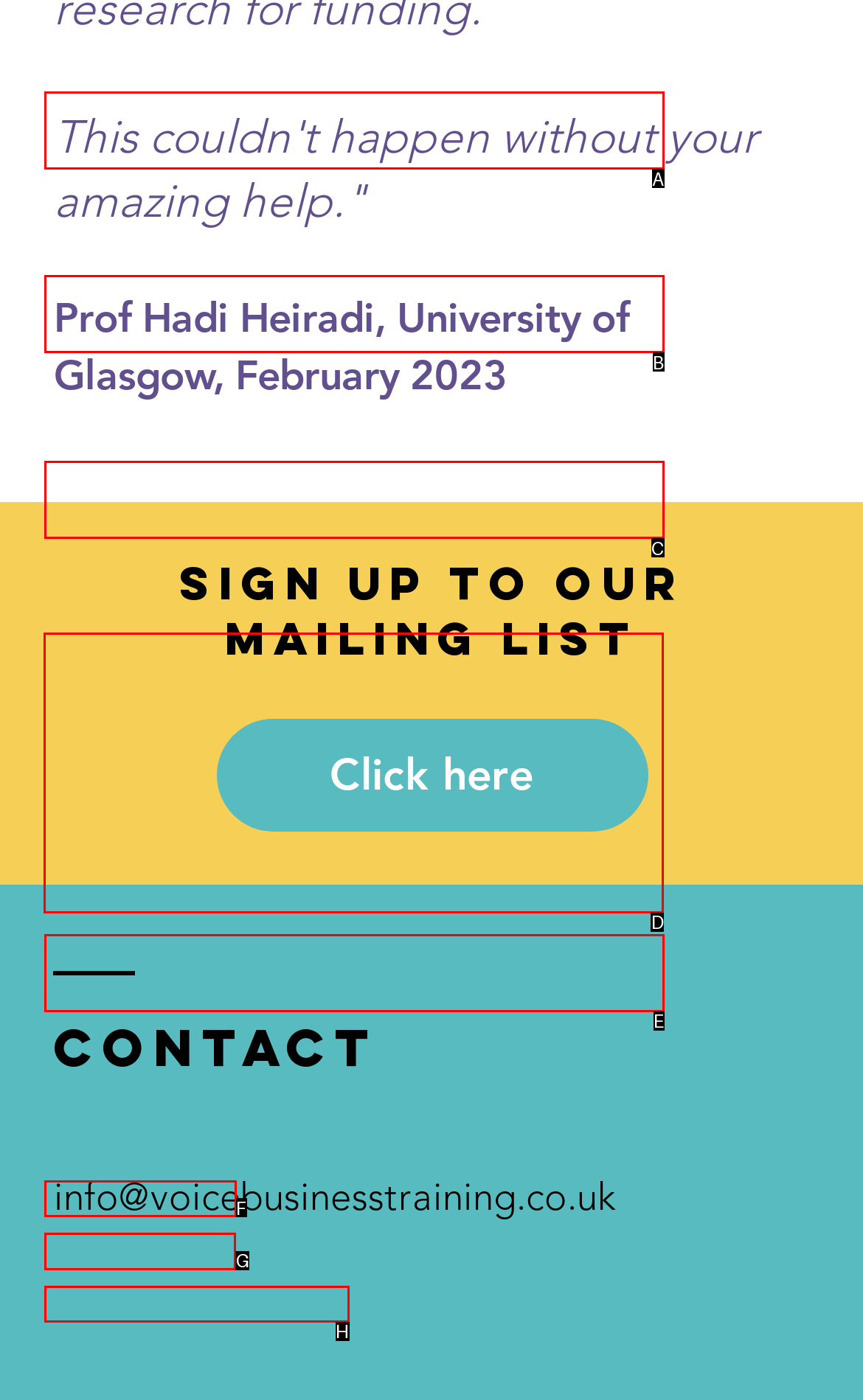Point out the HTML element I should click to achieve the following: Write a message Reply with the letter of the selected element.

D